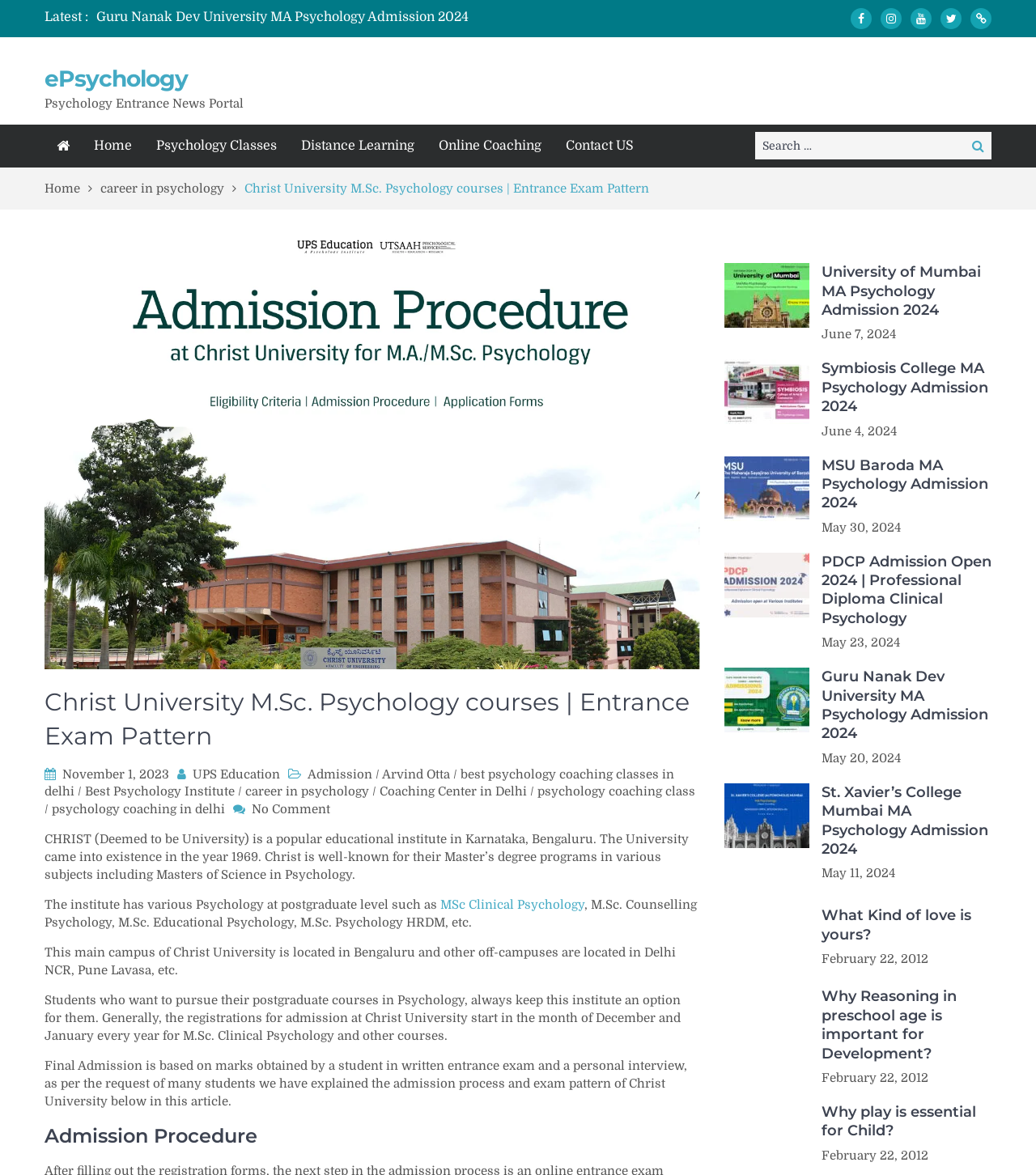Please give the bounding box coordinates of the area that should be clicked to fulfill the following instruction: "View St. Xavier’s College Mumbai MA Psychology Admission 2024". The coordinates should be in the format of four float numbers from 0 to 1, i.e., [left, top, right, bottom].

[0.699, 0.667, 0.781, 0.722]